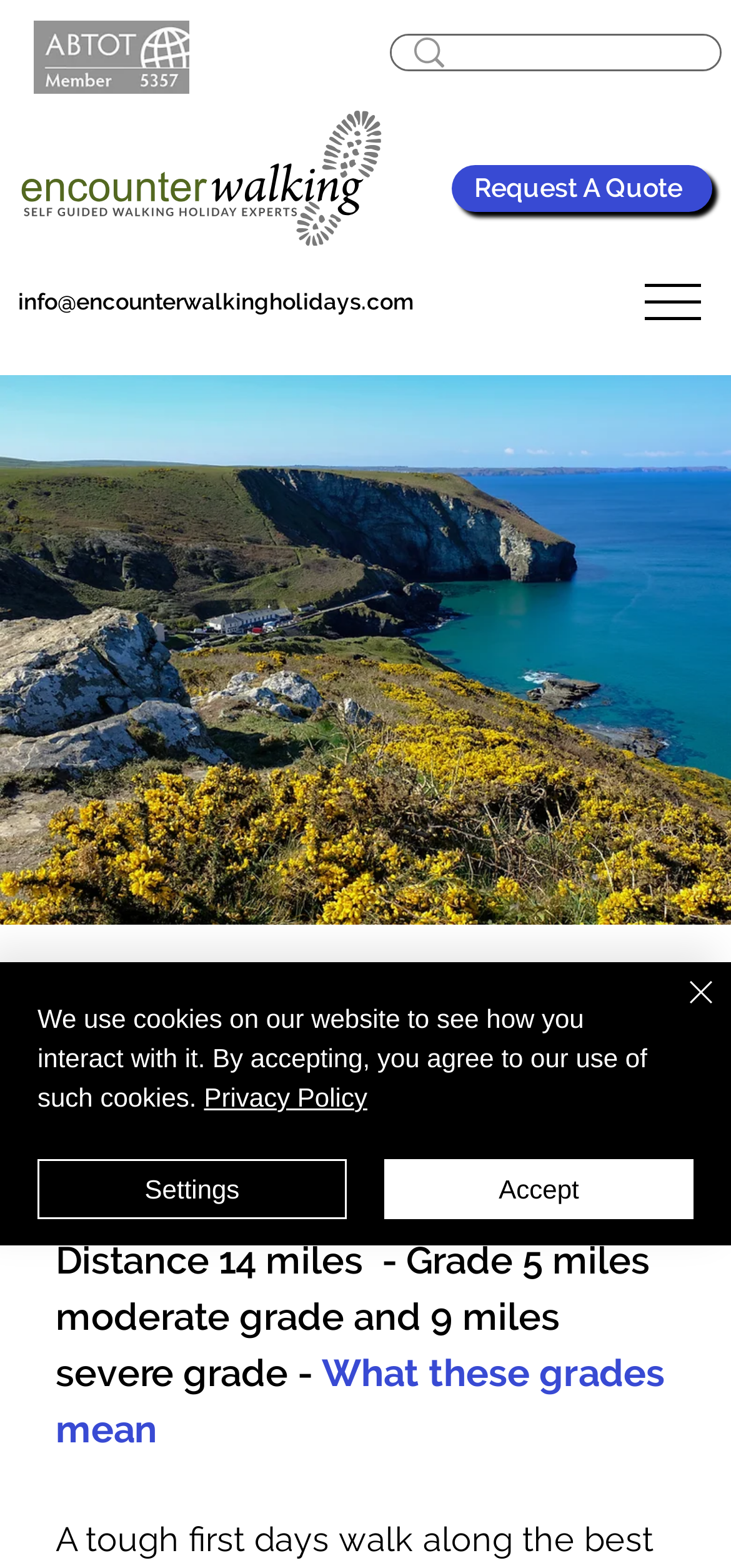Please respond in a single word or phrase: 
What is the logo of the company?

Encounter Walking Holidays logo